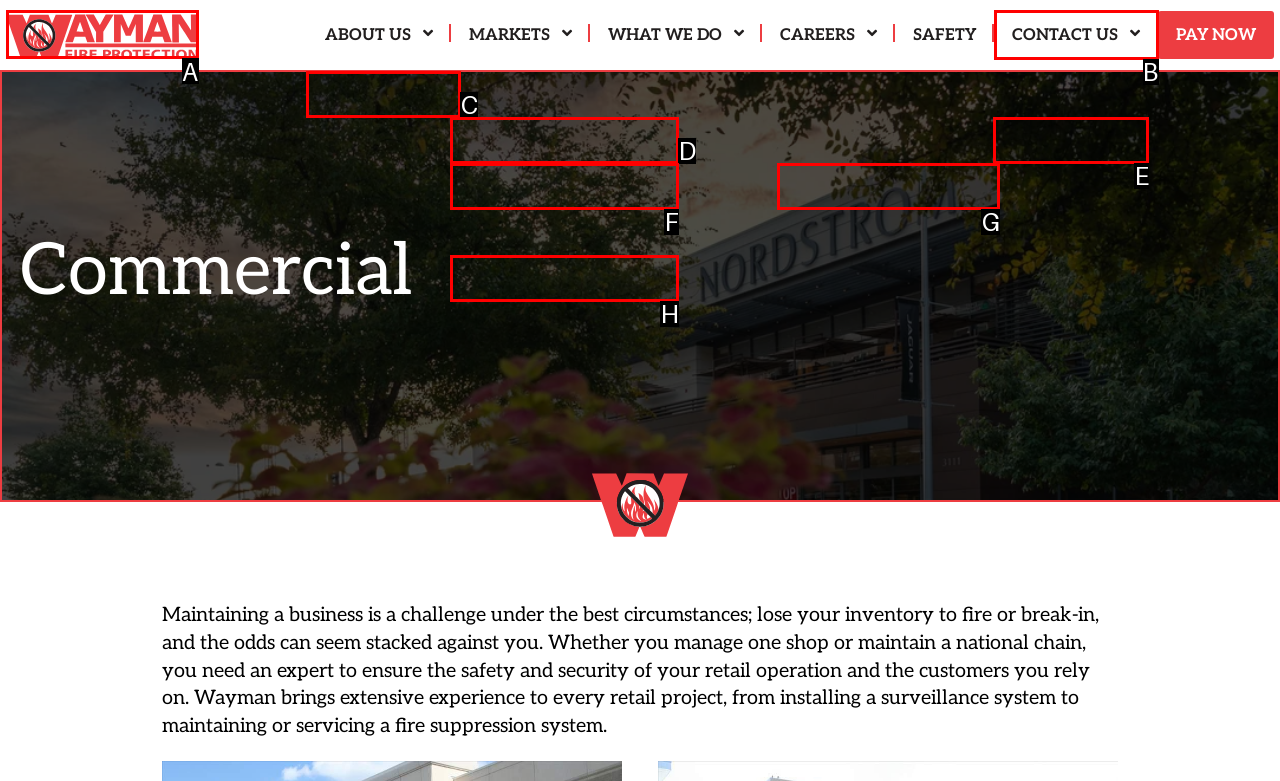Provide the letter of the HTML element that you need to click on to perform the task: Contact Wayman Fire Protection.
Answer with the letter corresponding to the correct option.

B